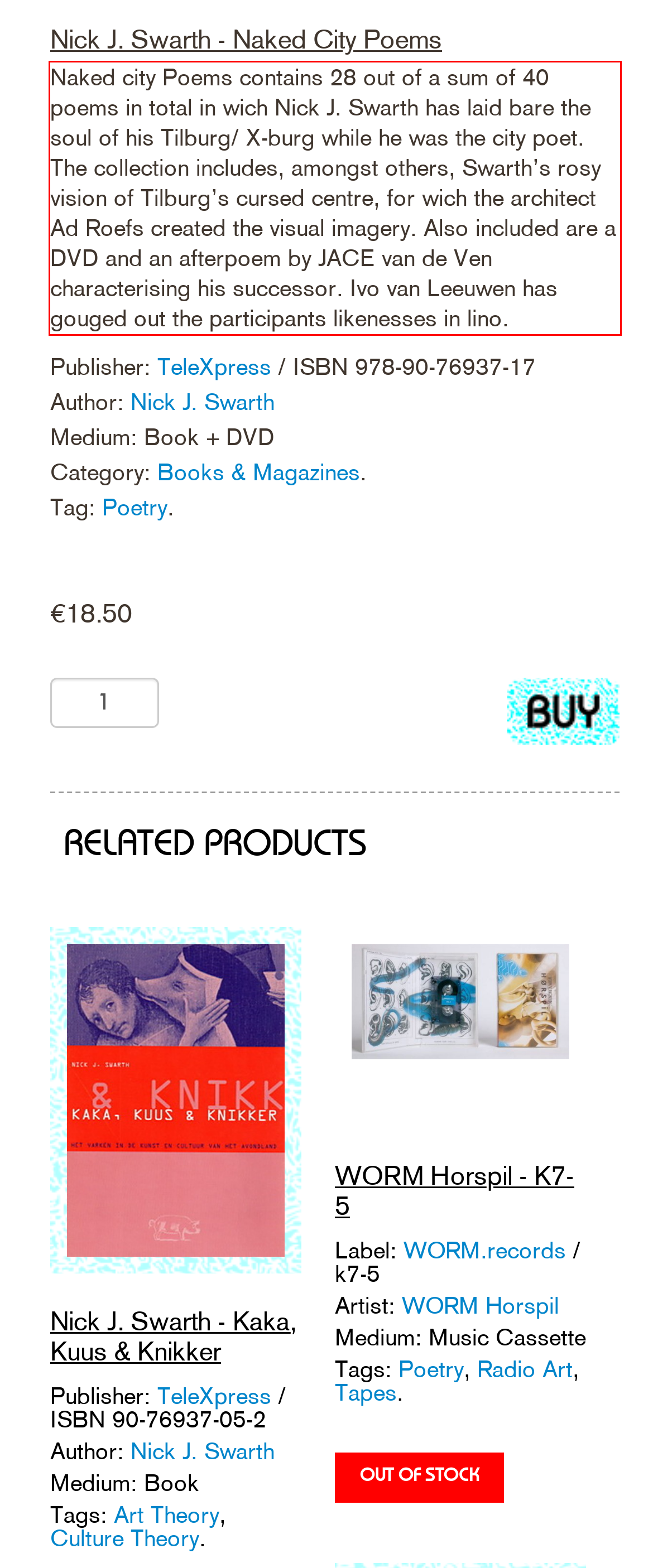Please examine the webpage screenshot containing a red bounding box and use OCR to recognize and output the text inside the red bounding box.

Naked city Poems contains 28 out of a sum of 40 poems in total in wich Nick J. Swarth has laid bare the soul of his Tilburg/ X-burg while he was the city poet. The collection includes, amongst others, Swarth’s rosy vision of Tilburg’s cursed centre, for wich the architect Ad Roefs created the visual imagery. Also included are a DVD and an afterpoem by JACE van de Ven characterising his successor. Ivo van Leeuwen has gouged out the participants likenesses in lino.